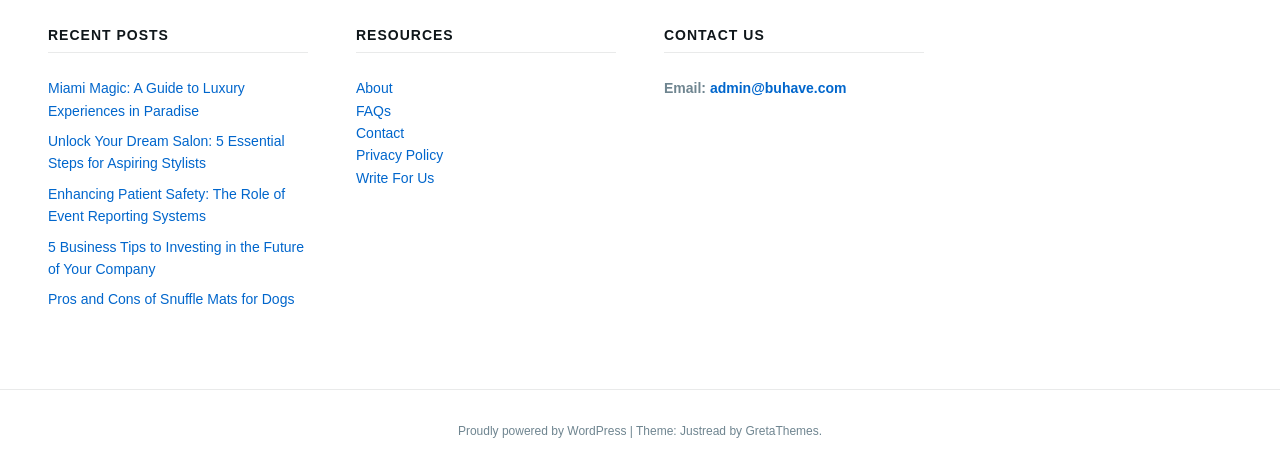Determine the bounding box coordinates for the area that should be clicked to carry out the following instruction: "Request a postcard".

None